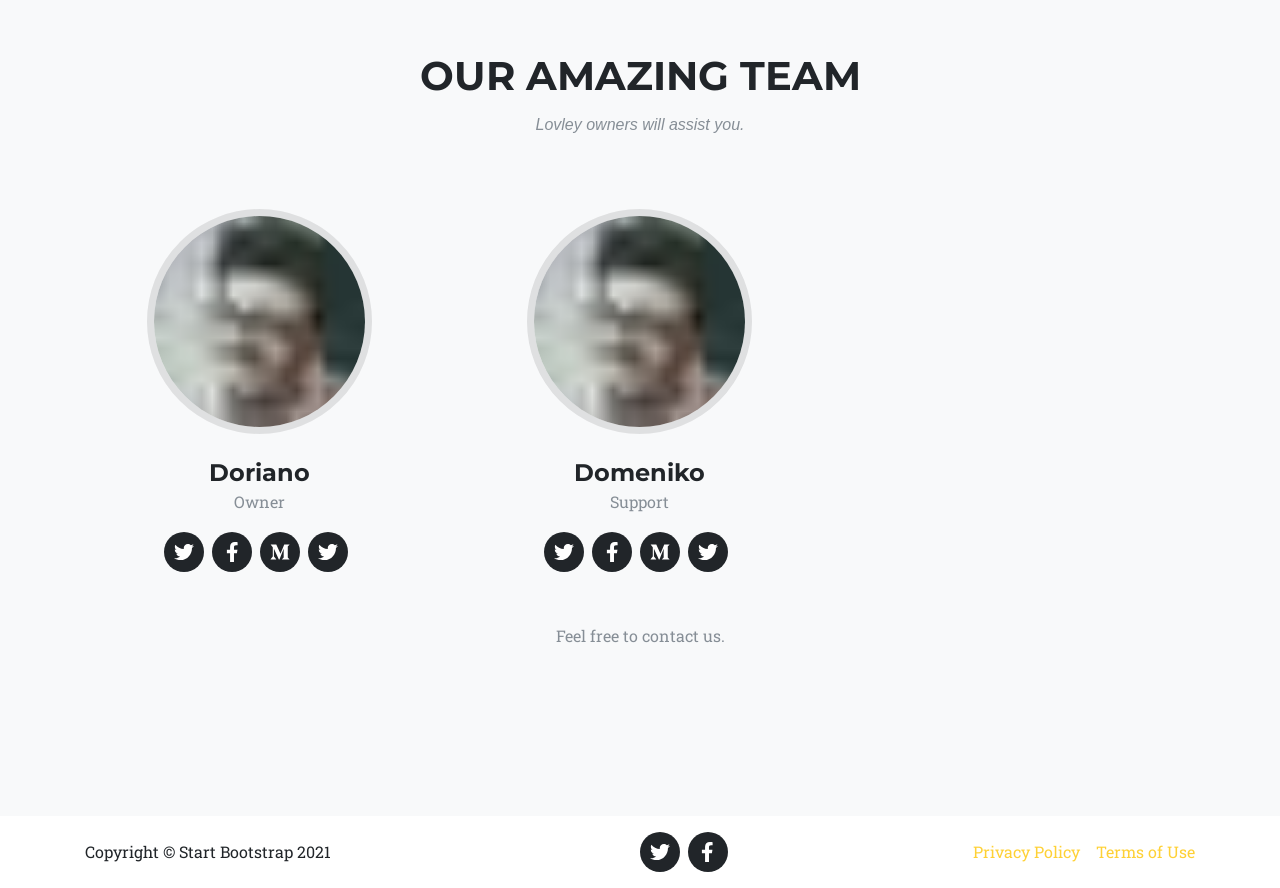Locate the bounding box coordinates of the item that should be clicked to fulfill the instruction: "View Domeniko's Facebook profile".

[0.462, 0.599, 0.494, 0.644]